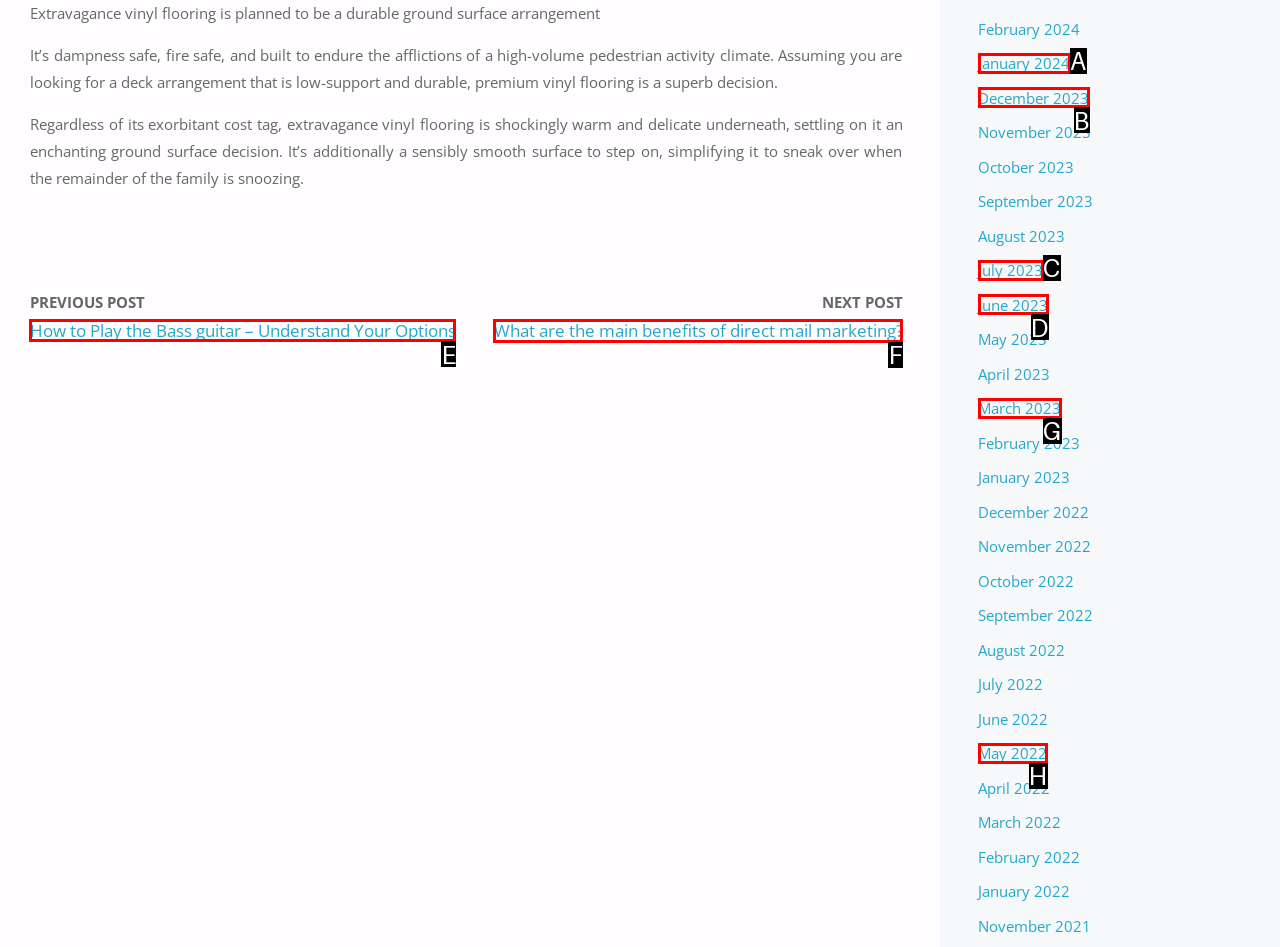From the given choices, which option should you click to complete this task: Click on the 'How to Play the Bass guitar – Understand Your Options' link? Answer with the letter of the correct option.

E